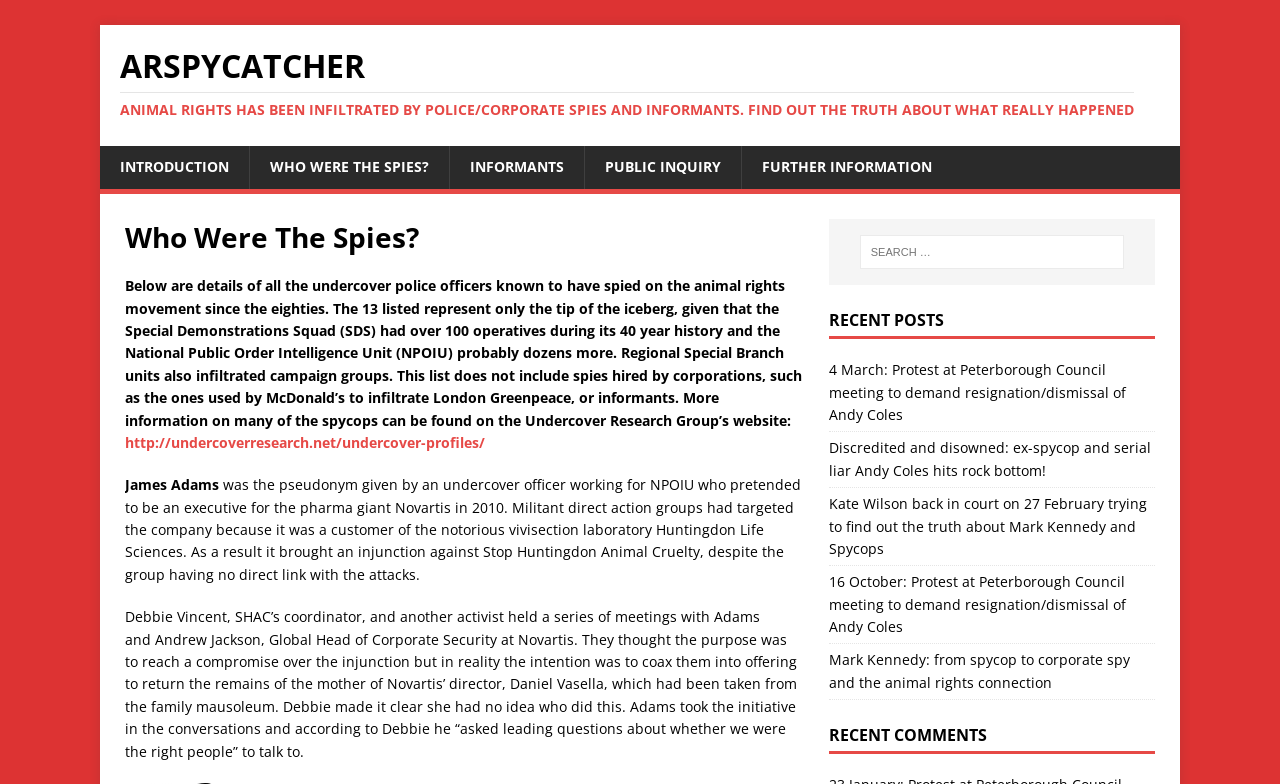What is the name of the first spy mentioned?
Please elaborate on the answer to the question with detailed information.

I looked at the text content of the webpage and found the first spy mentioned is James Adams, who was an undercover officer working for NPOIU.